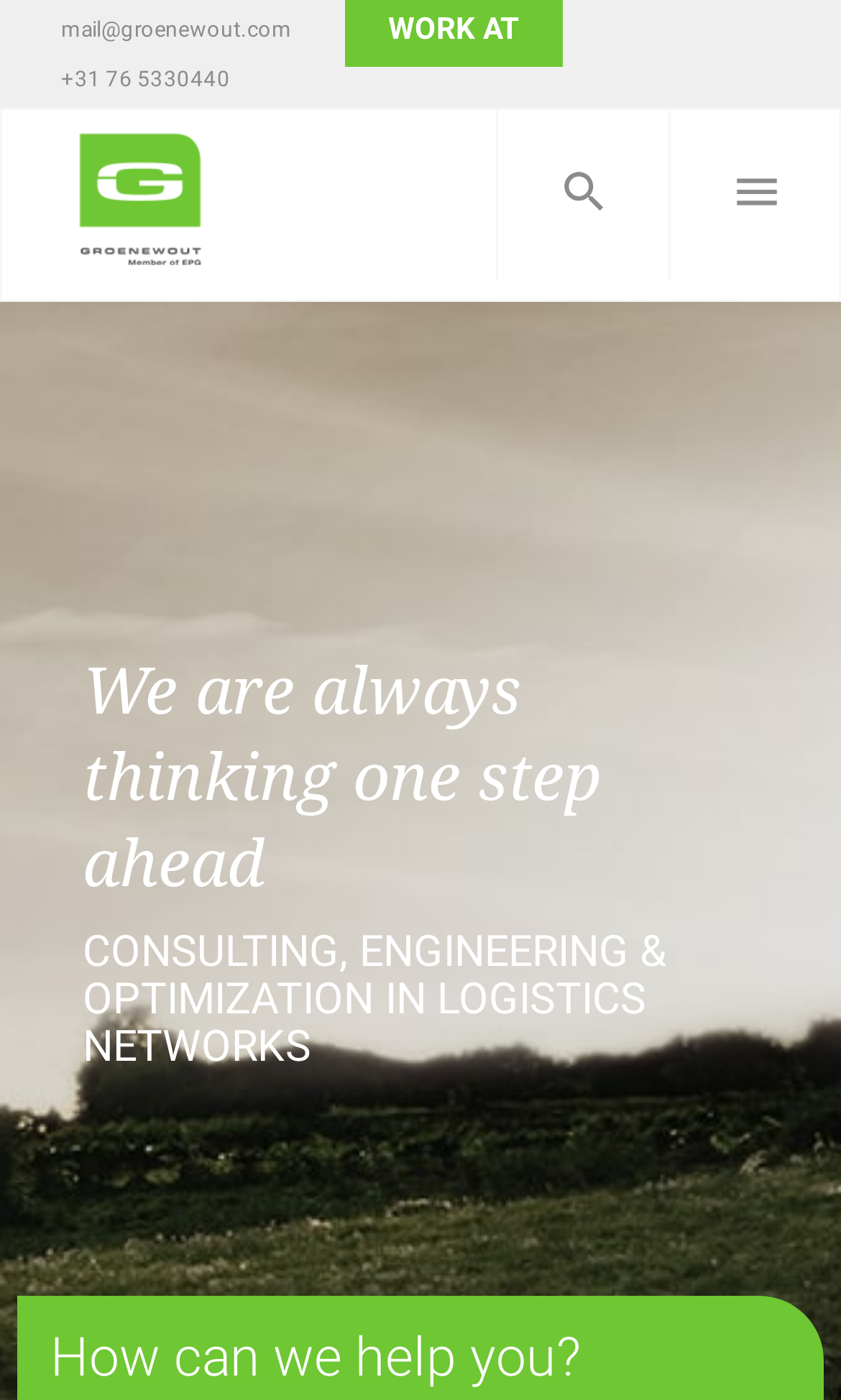Describe all the visual and textual components of the webpage comprehensively.

The webpage is titled "Distribution Network Study » Groenewout" and appears to be a consulting firm's website. At the top left, there are two contact links: an email address "mail@groenewout.com" and a phone number "+31 76 5330440". 

On the top right, there are three links: "Menu", "Search", and a logo image. The "Menu" link has a small image beside it, and the "Search" link also has a small image. 

Below the top section, there is a prominent heading that reads "We are always thinking one step ahead" with a corresponding image. This heading is followed by a subheading that describes the company's services: "CONSULTING, ENGINEERING & OPTIMIZATION IN LOGISTICS NETWORKS". 

Further down, there is another heading that asks "How can we help you?". At the very bottom right, there is a "Go Top" link with a small image, which suggests that the webpage has a lot of content and this link allows users to quickly scroll back to the top.